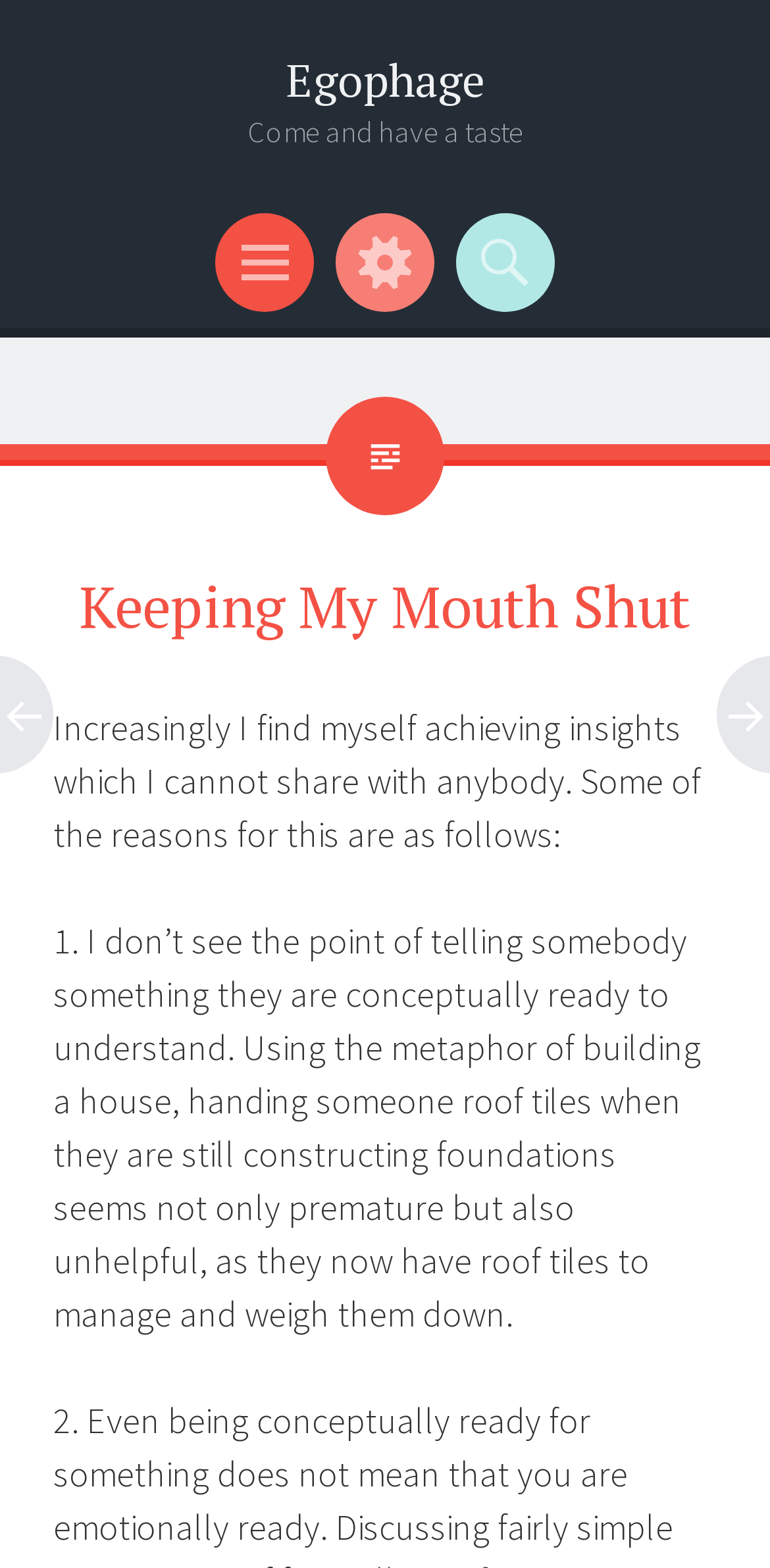Provide a thorough description of the webpage's content and layout.

The webpage is titled "Keeping My Mouth Shut – Egophage" and features a prominent heading "Egophage" at the top, which is also a clickable link. Below the title, there is a secondary heading "Come and have a taste". 

On the top-right section of the page, there are three horizontal menu items: "Menu", "Widgets", and "Search". The "Search" section contains a header with the title "Keeping My Mouth Shut" and a search box or input field below it.

The main content of the page is a block of text that starts with the sentence "Increasingly I find myself achieving insights which I cannot share with anybody. Some of the reasons for this are as follows:". This text is followed by a numbered list, with the first point explaining that the author doesn't see the point of sharing insights with someone who is not conceptually ready to understand them, using the metaphor of building a house.